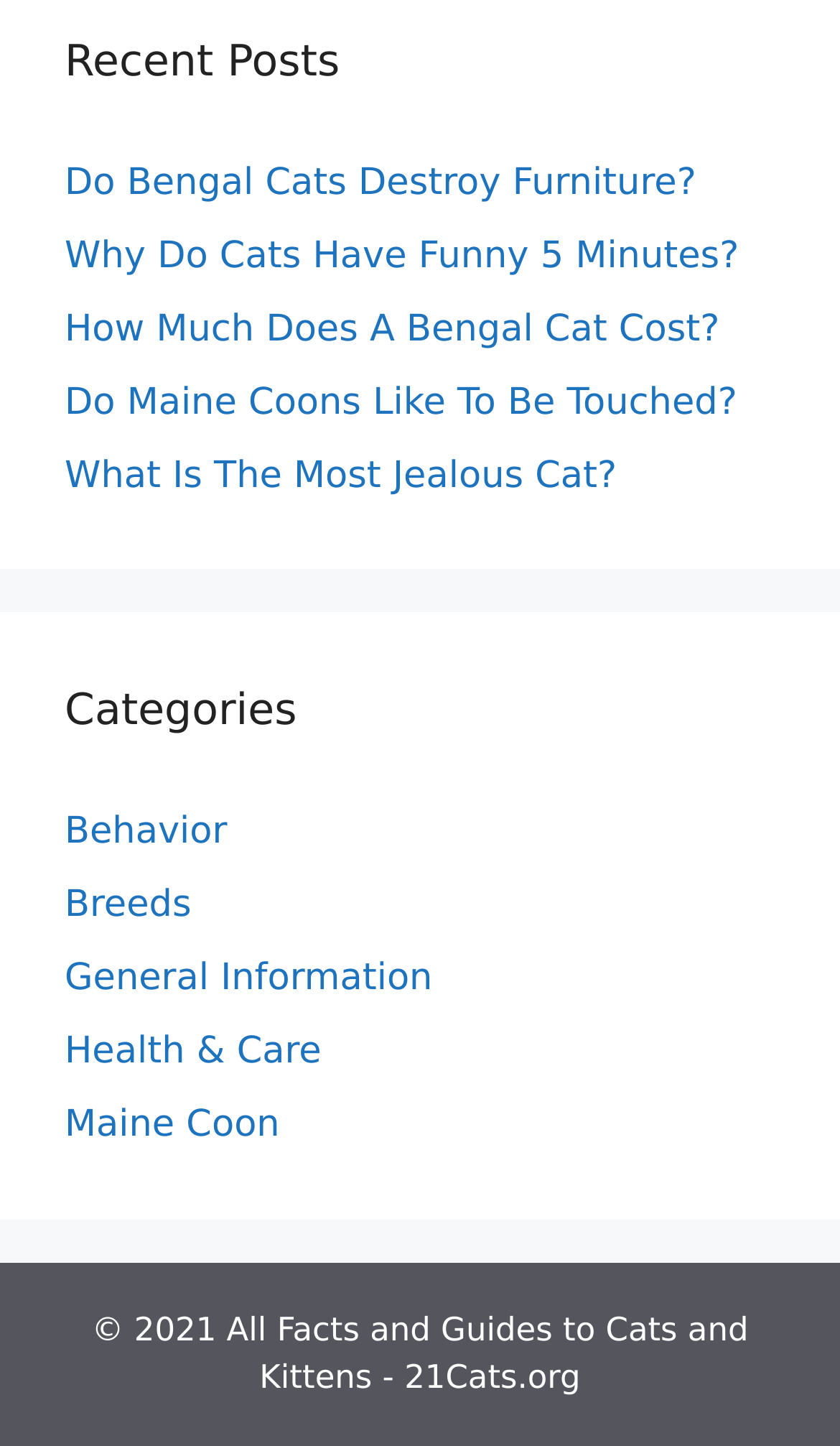Please identify the bounding box coordinates of the area that needs to be clicked to follow this instruction: "read about Bengal Cats destroying furniture".

[0.077, 0.111, 0.829, 0.141]